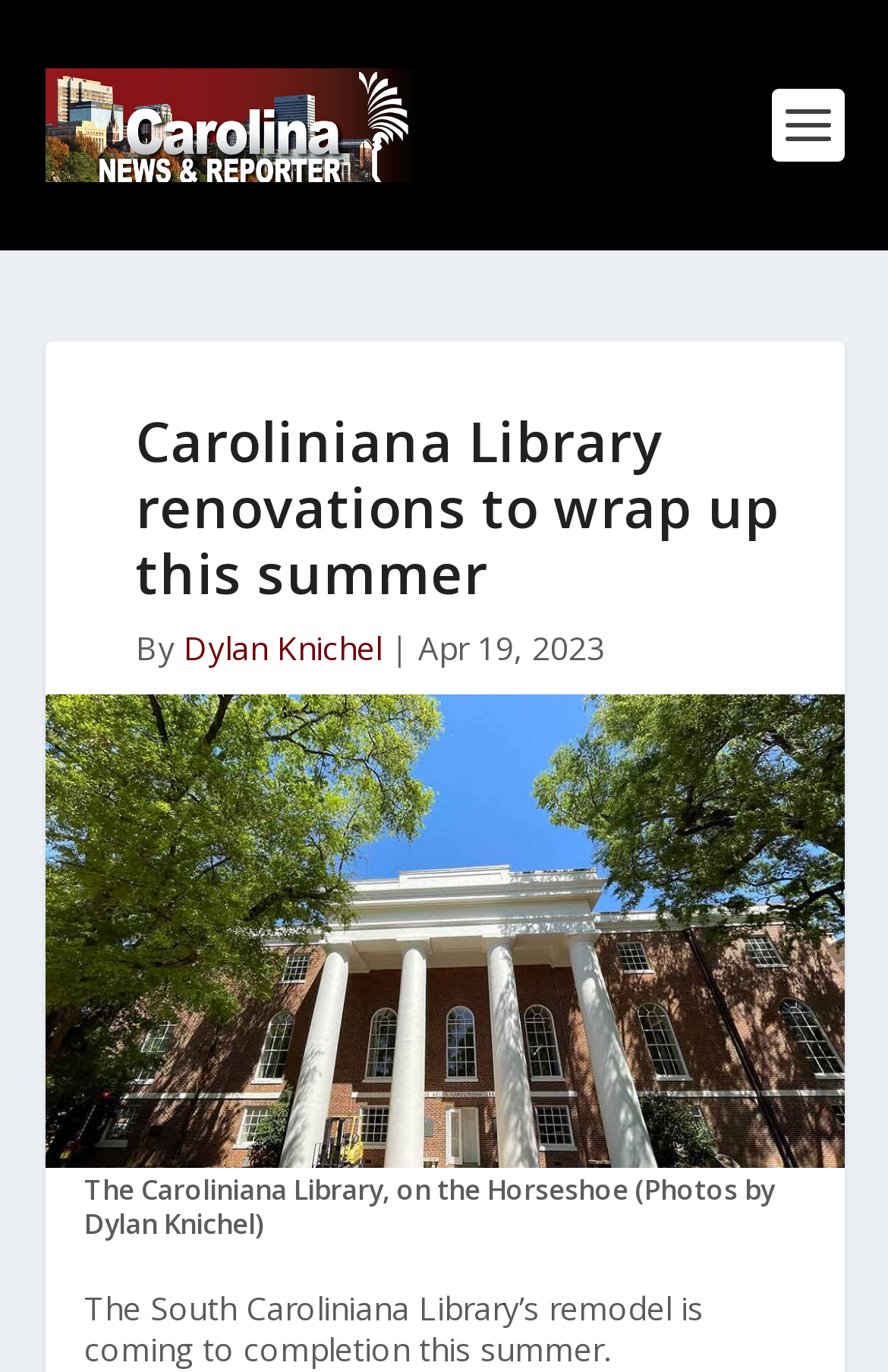Using details from the image, please answer the following question comprehensively:
What is the date of the article?

The date of the article can be found by looking at the text 'Apr 19, 2023' which is located near the author's name, indicating the date the article was published.